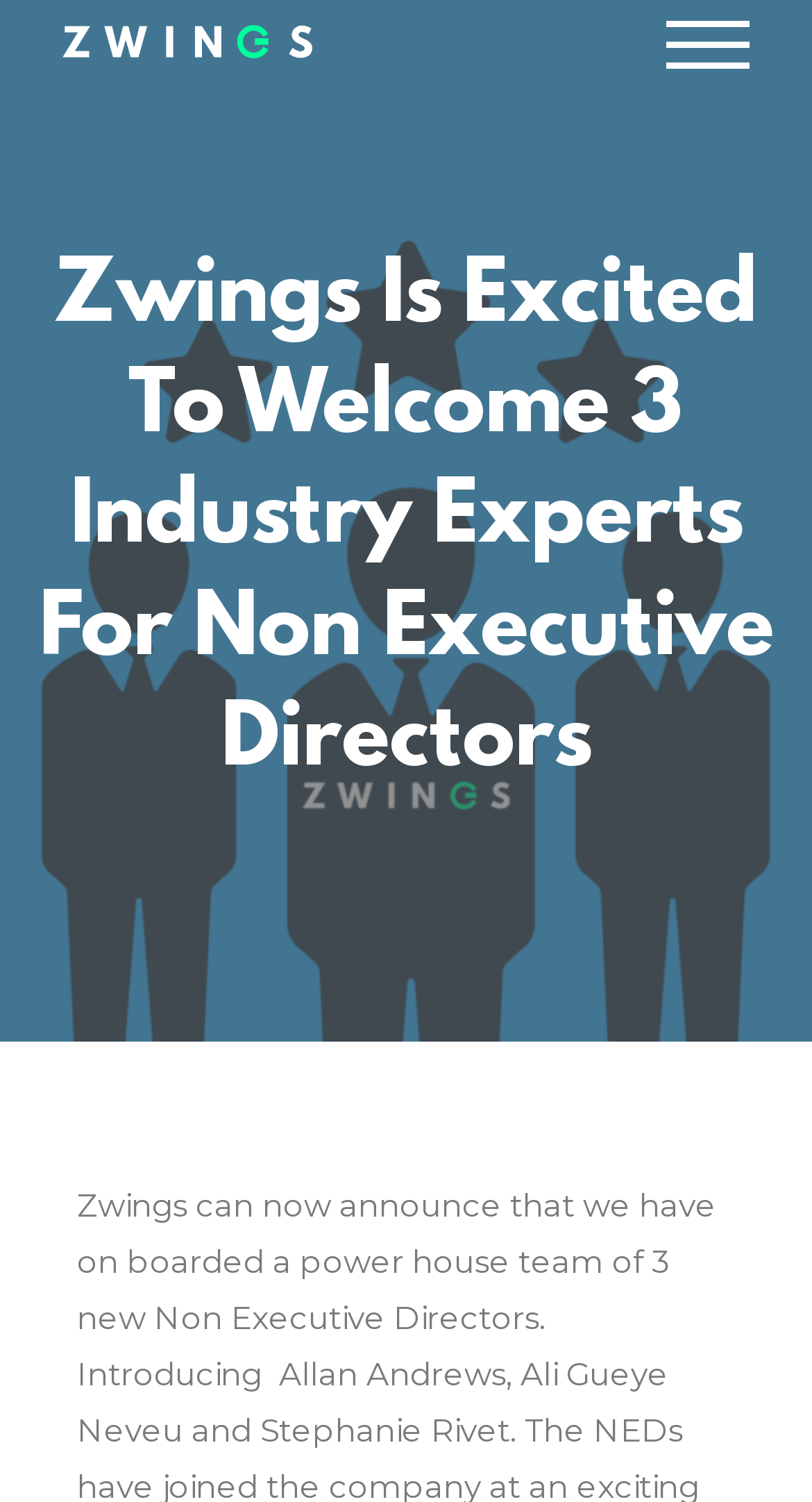Bounding box coordinates are specified in the format (top-left x, top-left y, bottom-right x, bottom-right y). All values are floating point numbers bounded between 0 and 1. Please provide the bounding box coordinate of the region this sentence describes: alt="Zwings"

[0.077, 0.017, 0.385, 0.039]